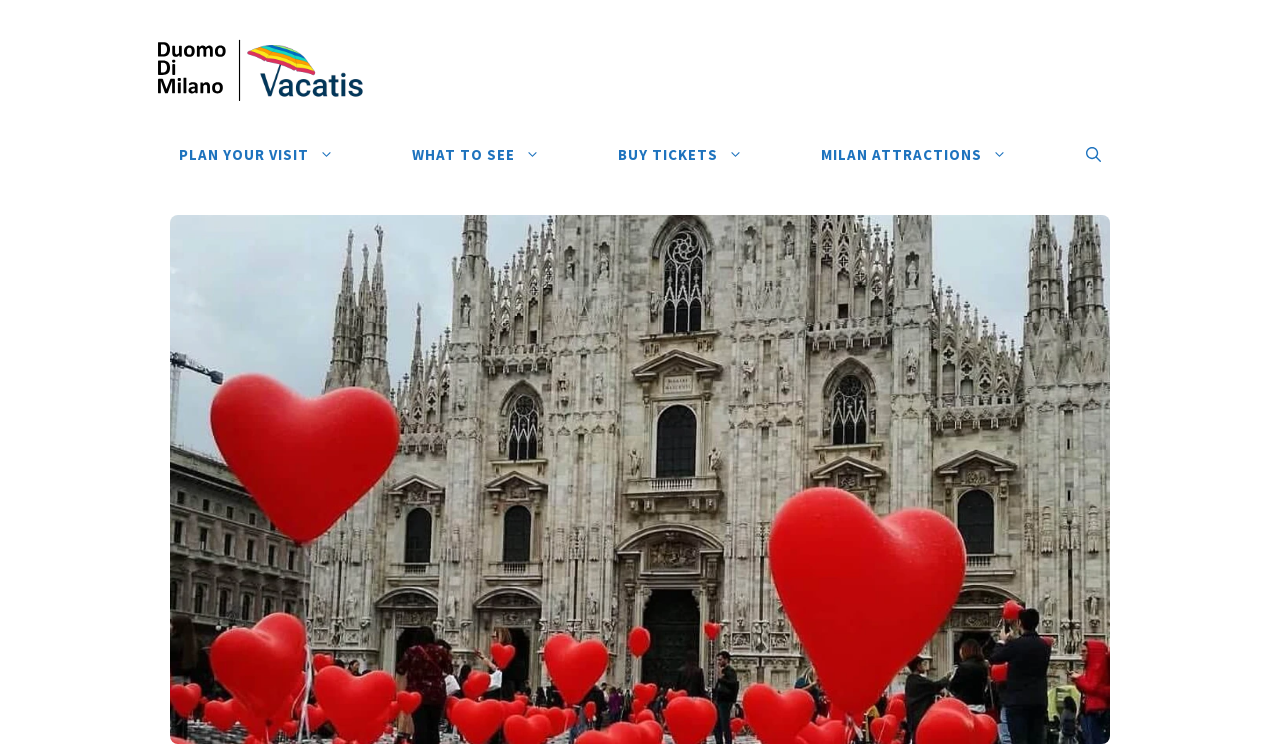What is the purpose of the navigation bar?
Look at the image and answer the question with a single word or phrase.

To navigate the website